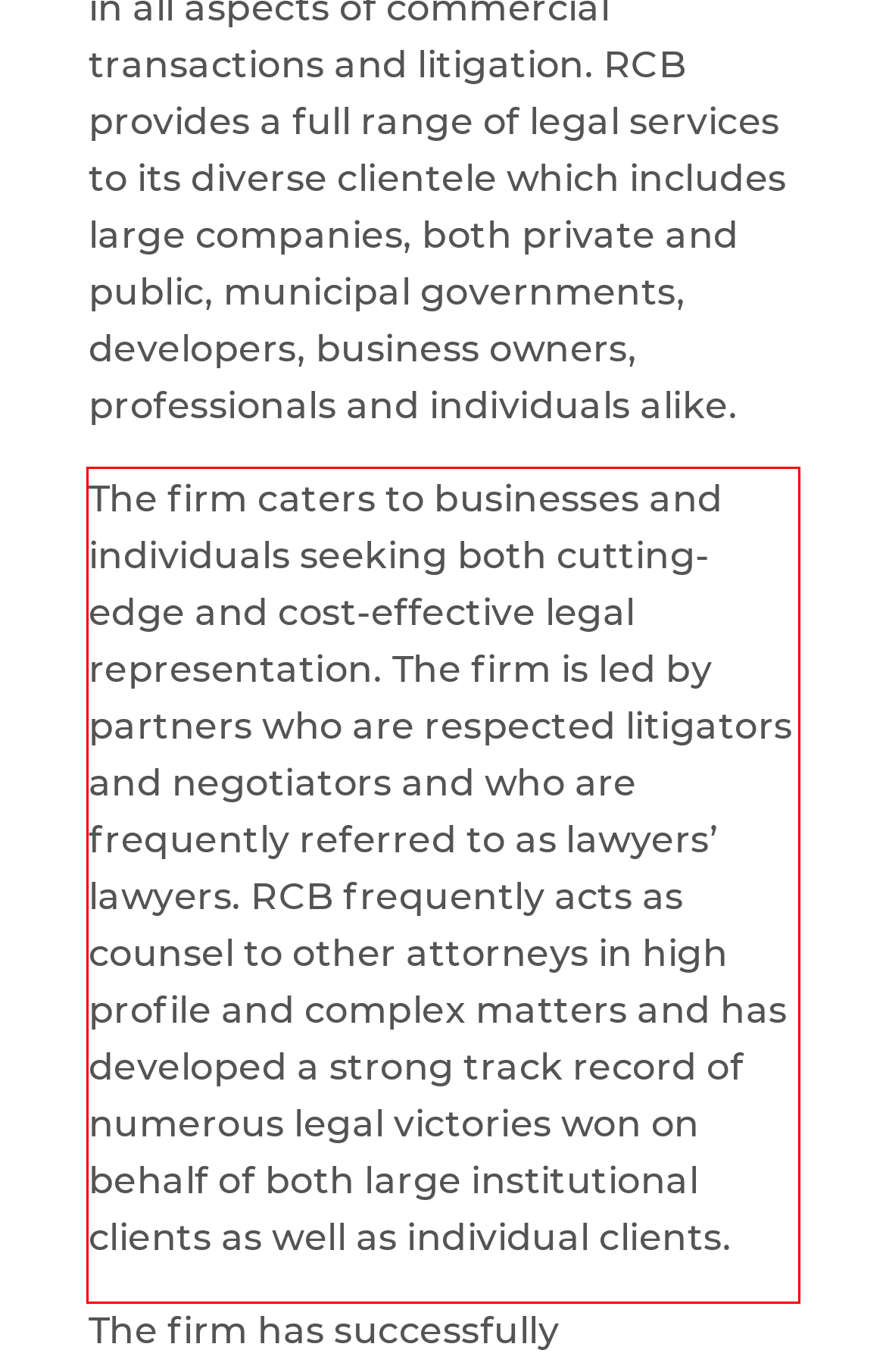Identify the red bounding box in the webpage screenshot and perform OCR to generate the text content enclosed.

The firm caters to businesses and individuals seeking both cutting-edge and cost-effective legal representation. The firm is led by partners who are respected litigators and negotiators and who are frequently referred to as lawyers’ lawyers. RCB frequently acts as counsel to other attorneys in high profile and complex matters and has developed a strong track record of numerous legal victories won on behalf of both large institutional clients as well as individual clients.